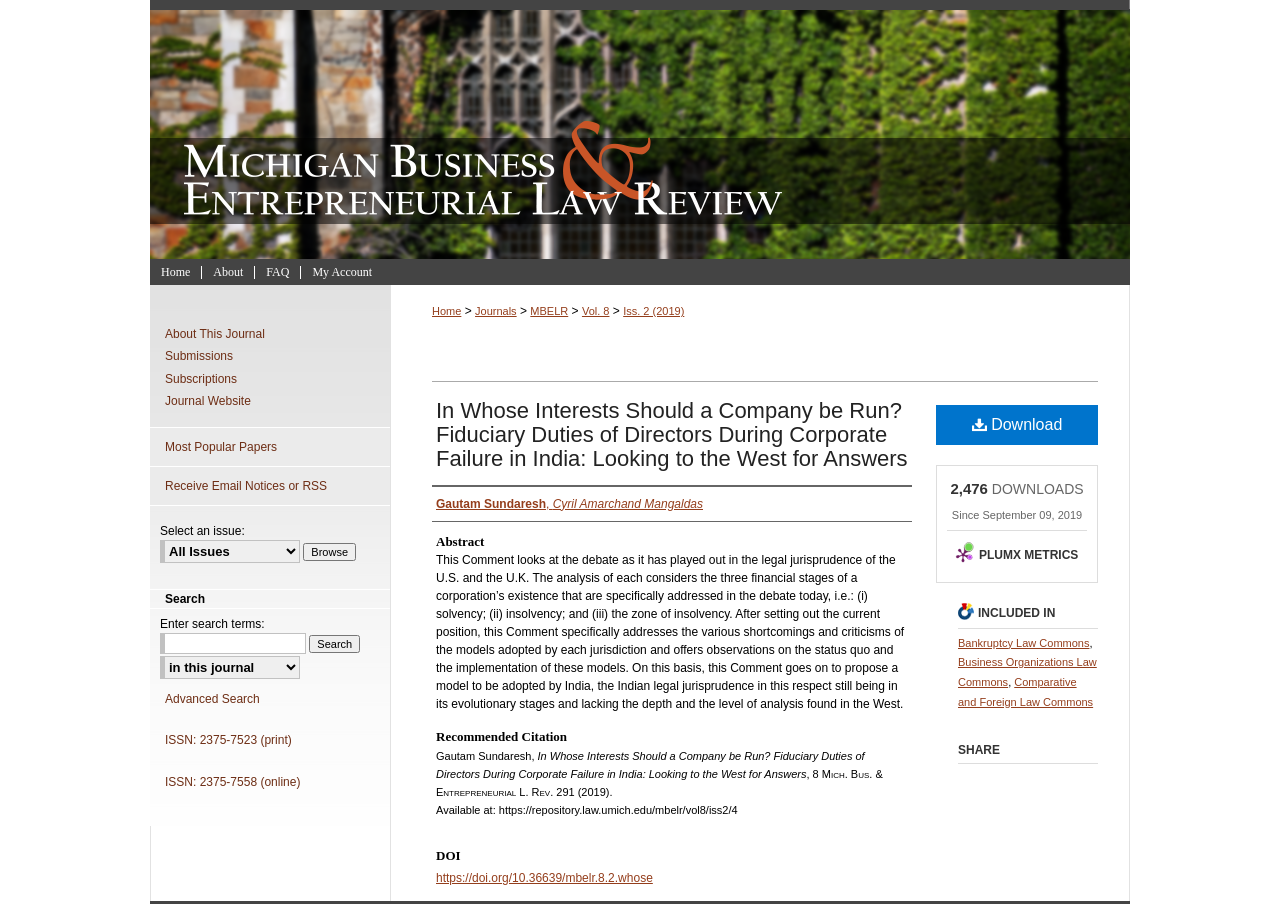Calculate the bounding box coordinates of the UI element given the description: "Journal Website".

[0.129, 0.436, 0.305, 0.452]